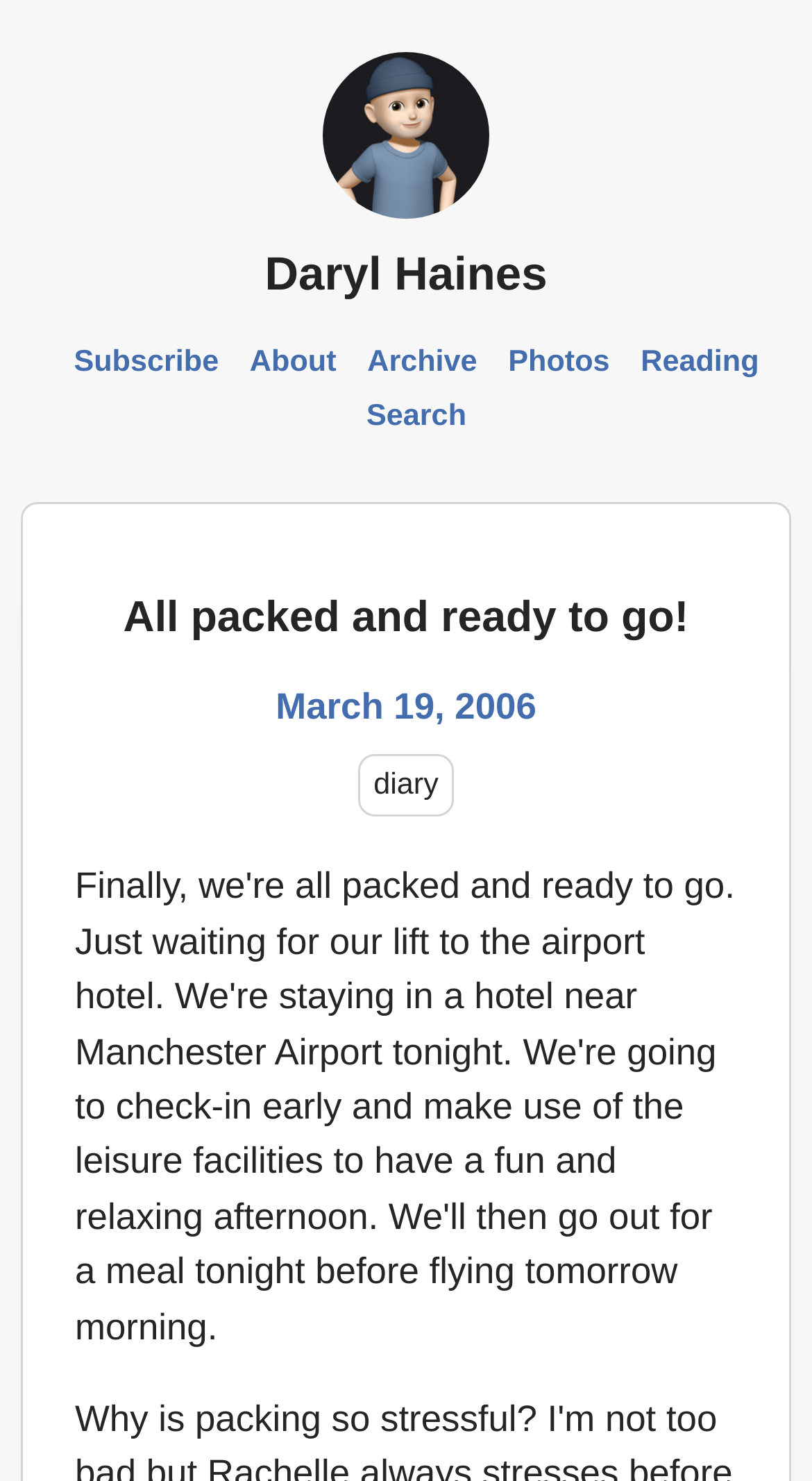Extract the main title from the webpage and generate its text.

All packed and ready to go!